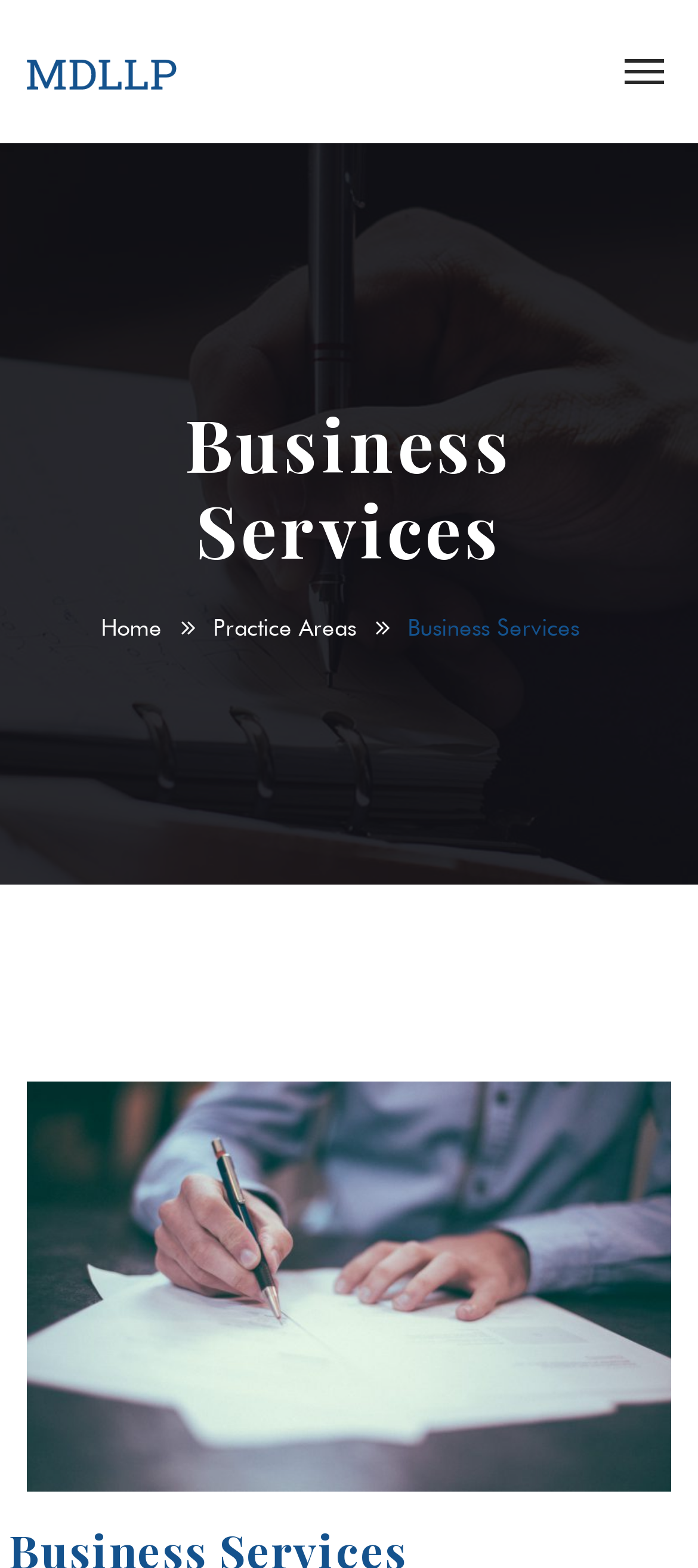Predict the bounding box of the UI element based on the description: "Practice Areas". The coordinates should be four float numbers between 0 and 1, formatted as [left, top, right, bottom].

[0.305, 0.391, 0.584, 0.409]